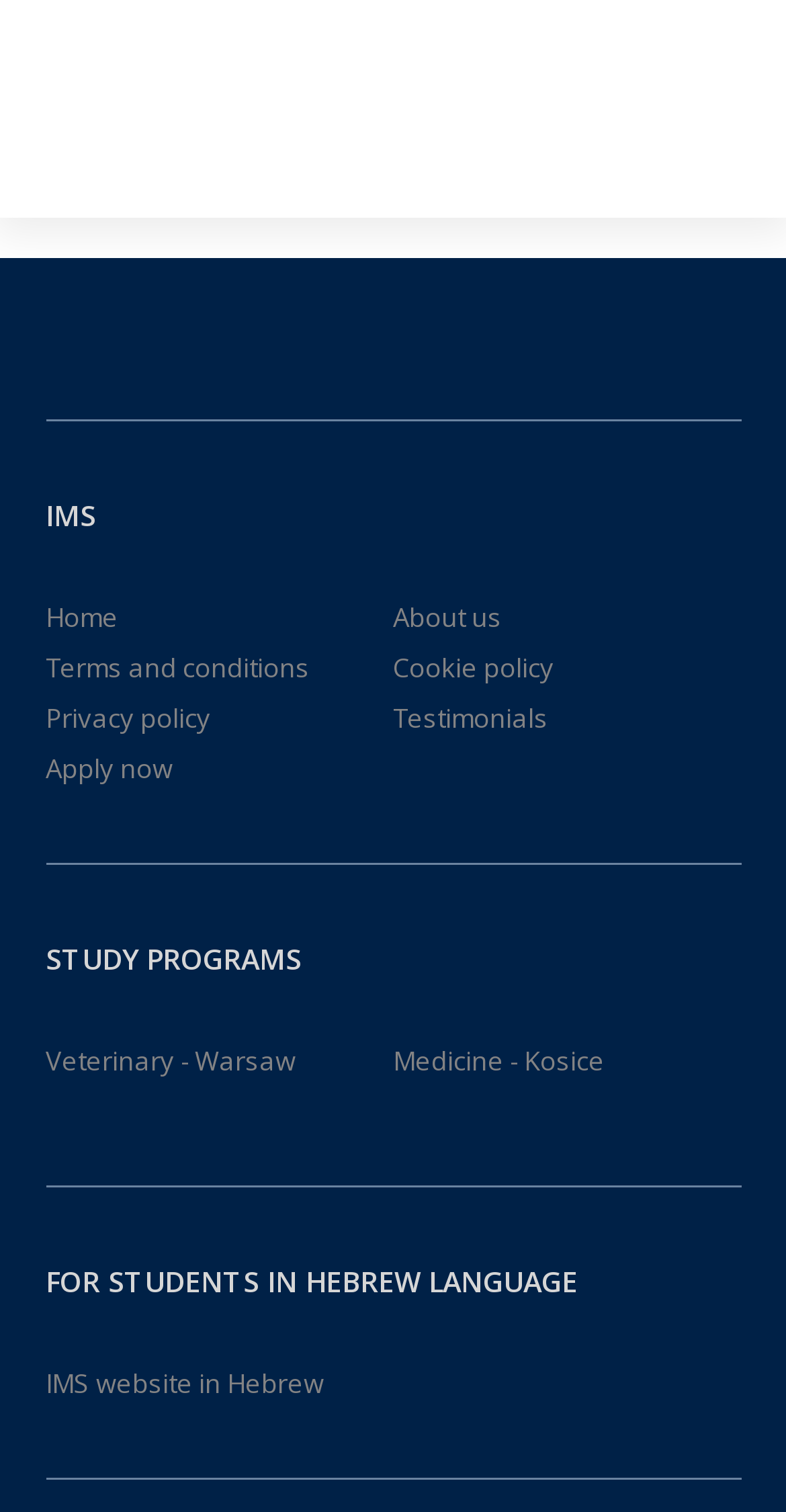Determine the bounding box of the UI component based on this description: "Terms and conditions". The bounding box coordinates should be four float values between 0 and 1, i.e., [left, top, right, bottom].

[0.058, 0.429, 0.394, 0.453]